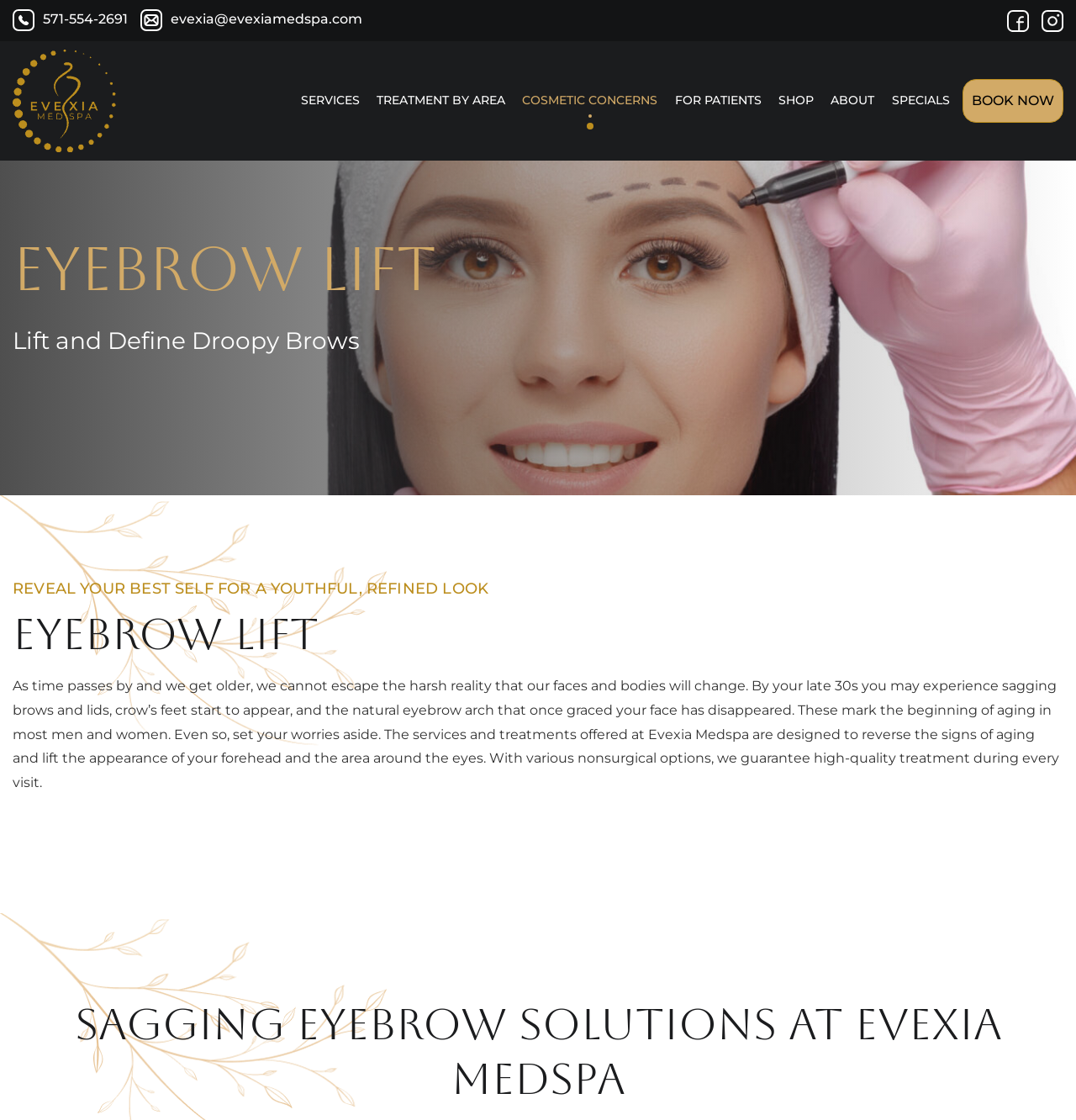Locate the bounding box coordinates for the element described below: "title="instagram"". The coordinates must be four float values between 0 and 1, formatted as [left, top, right, bottom].

[0.968, 0.009, 0.988, 0.029]